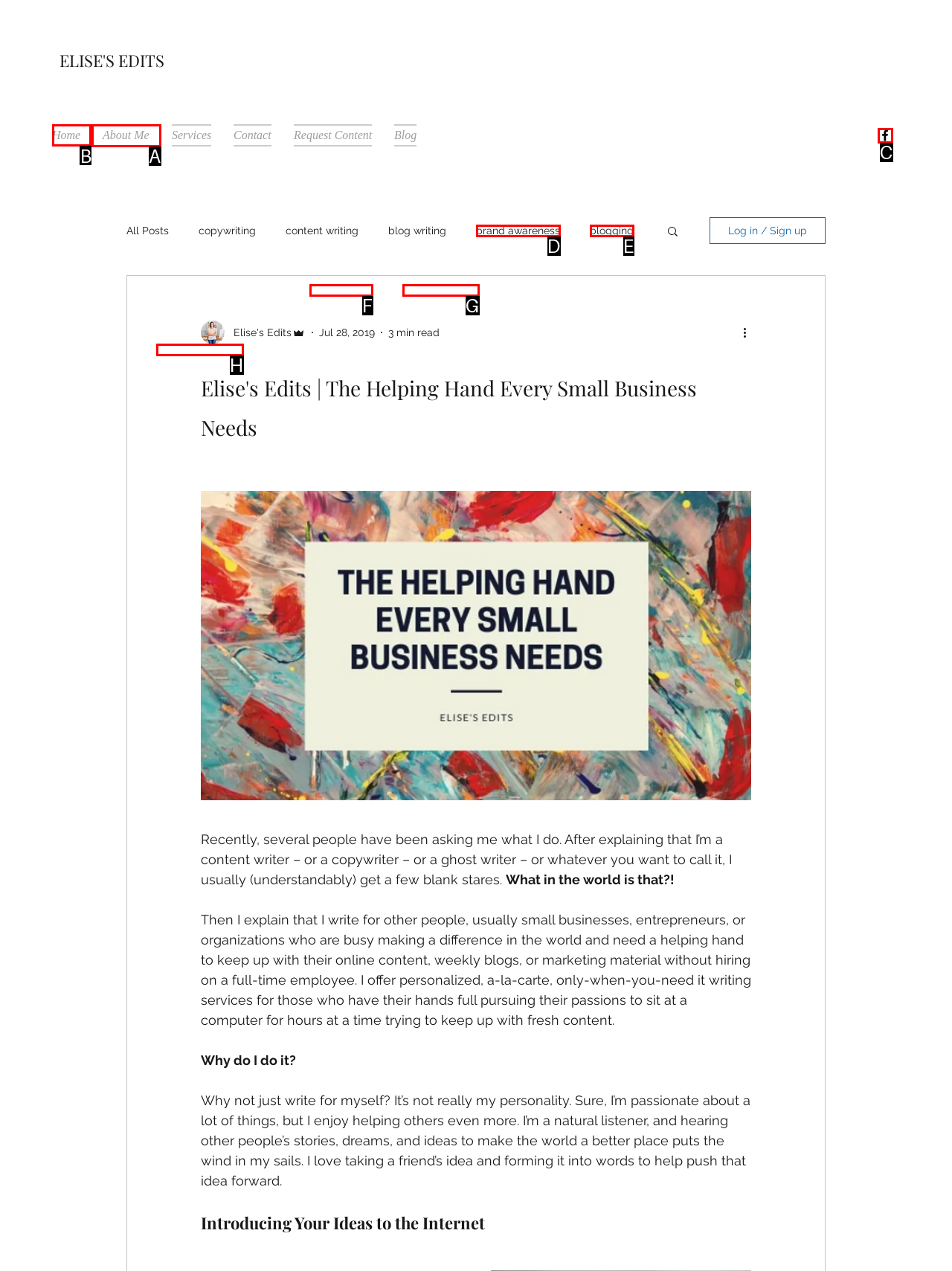Choose the letter of the option that needs to be clicked to perform the task: Click on the 'Home' link. Answer with the letter.

B